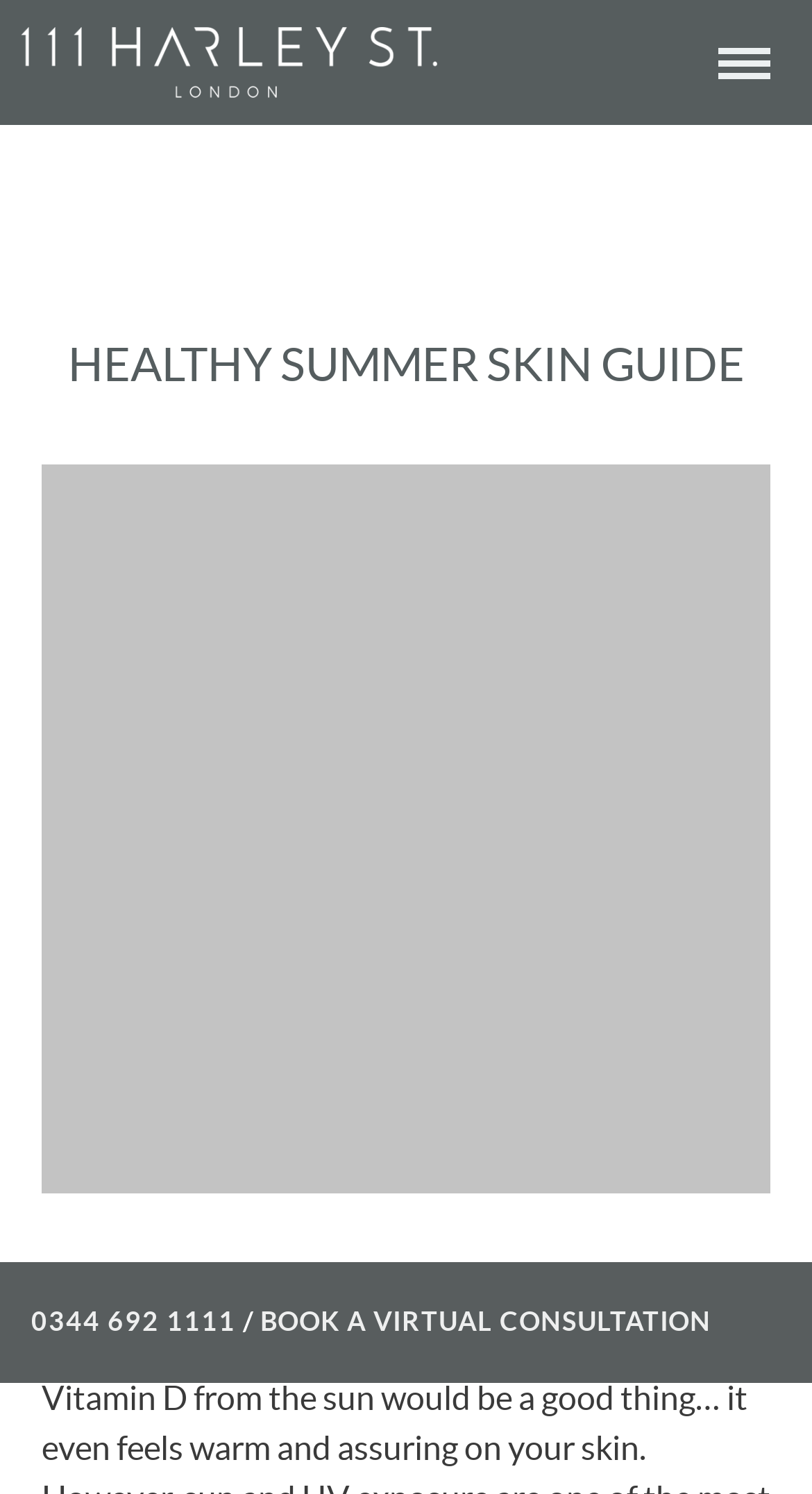Provide the bounding box coordinates of the HTML element described as: "Book a Virtual Consultation". The bounding box coordinates should be four float numbers between 0 and 1, i.e., [left, top, right, bottom].

[0.321, 0.846, 0.876, 0.923]